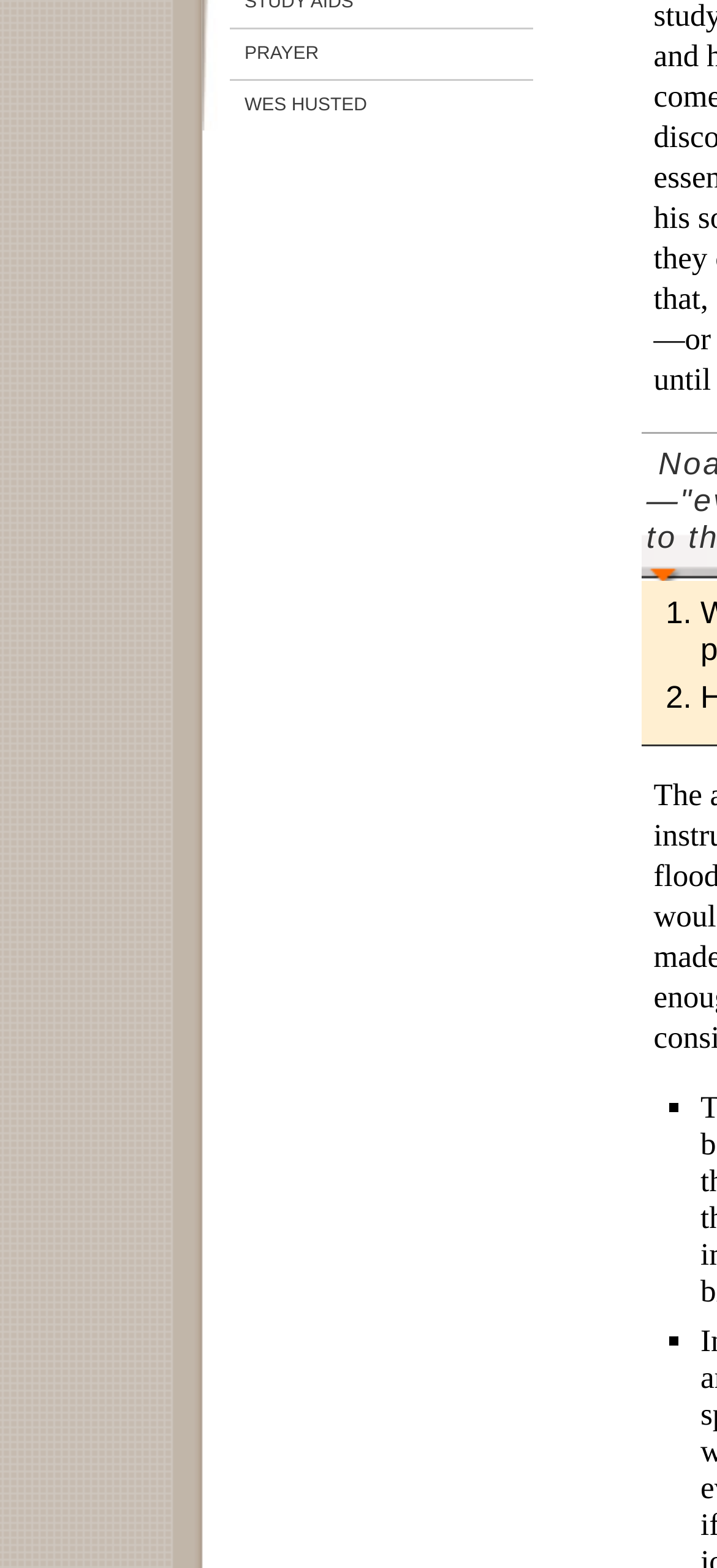Predict the bounding box of the UI element based on the description: "Scroll to top". The coordinates should be four float numbers between 0 and 1, formatted as [left, top, right, bottom].

None